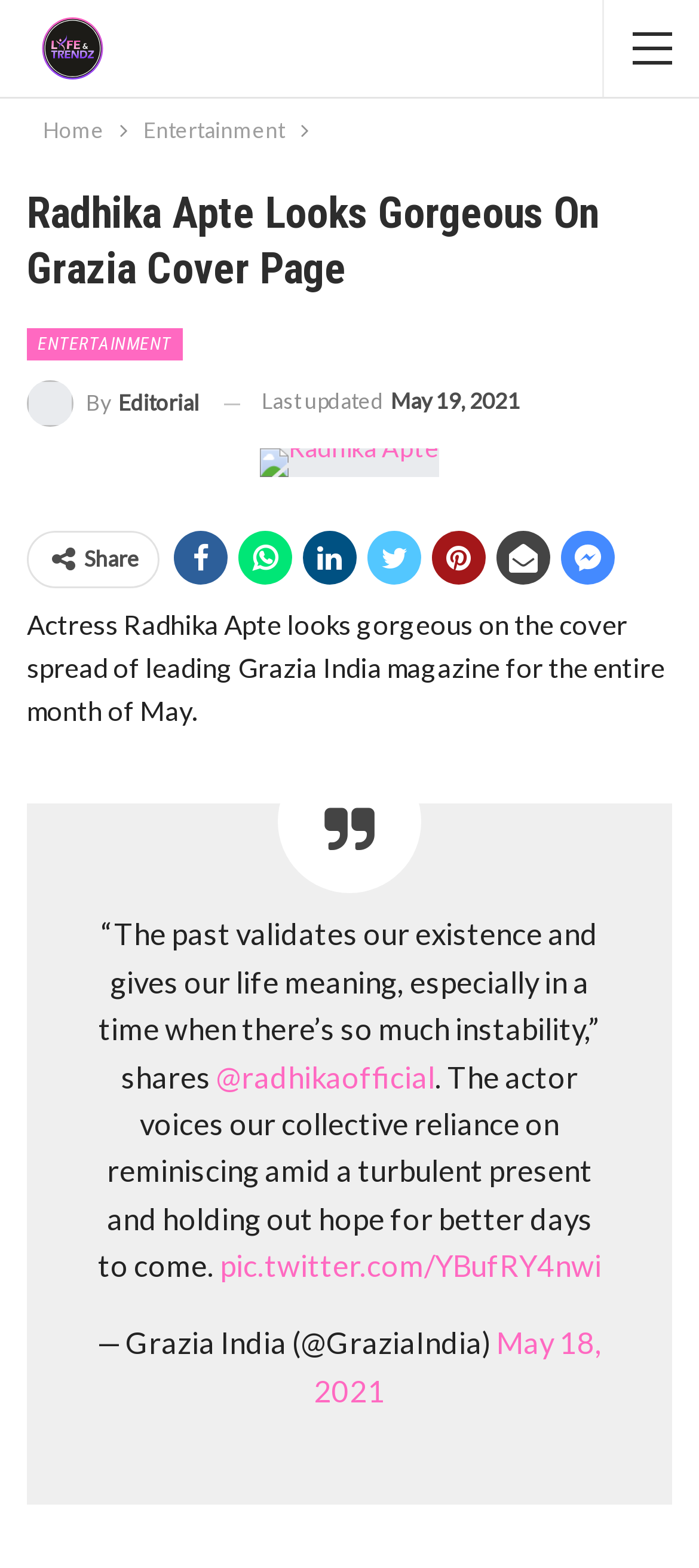Please specify the bounding box coordinates of the clickable region to carry out the following instruction: "Share the article on social media". The coordinates should be four float numbers between 0 and 1, in the format [left, top, right, bottom].

[0.121, 0.348, 0.2, 0.365]